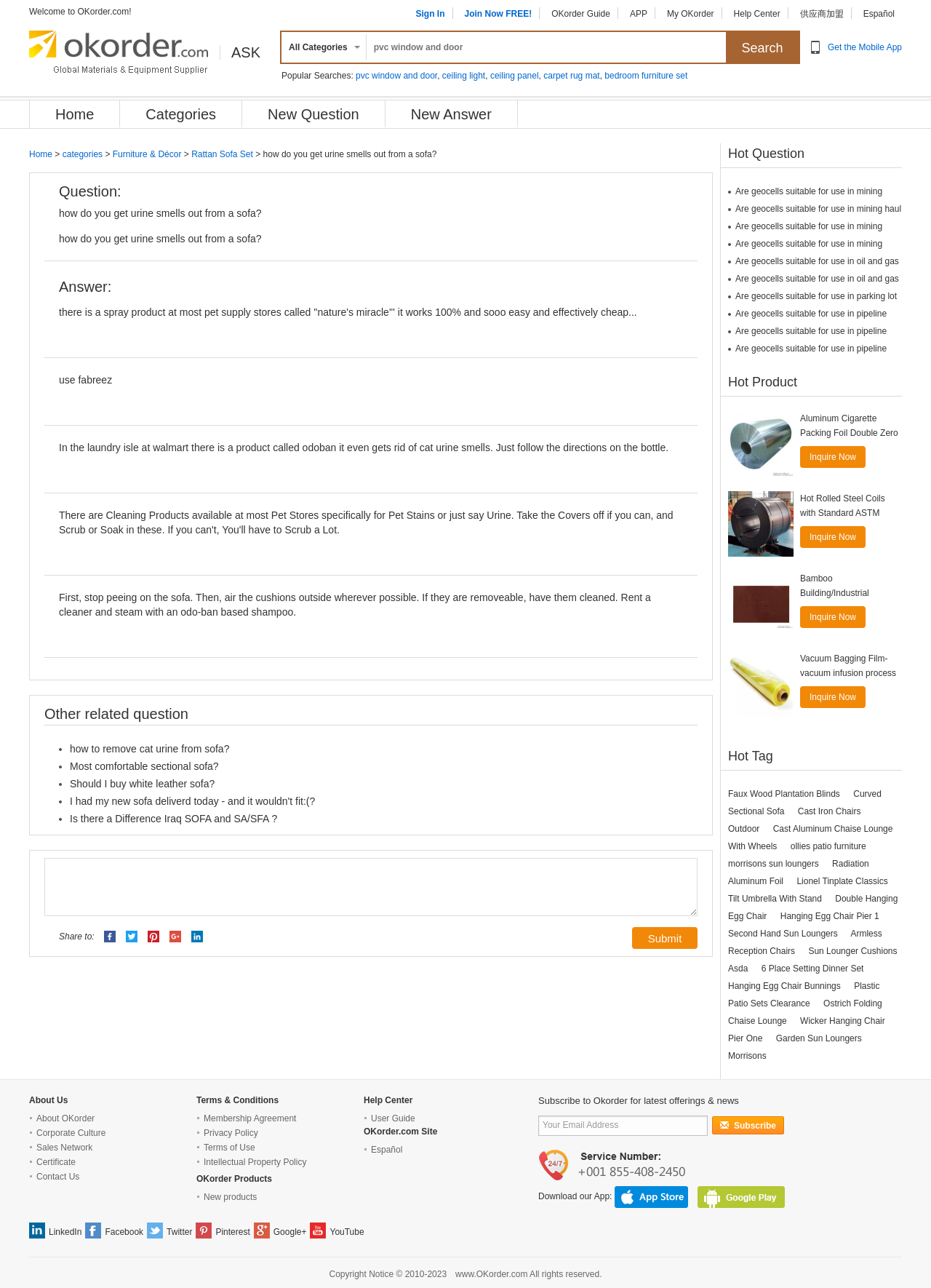Please find the bounding box coordinates for the clickable element needed to perform this instruction: "Get the Mobile App".

[0.889, 0.033, 0.969, 0.041]